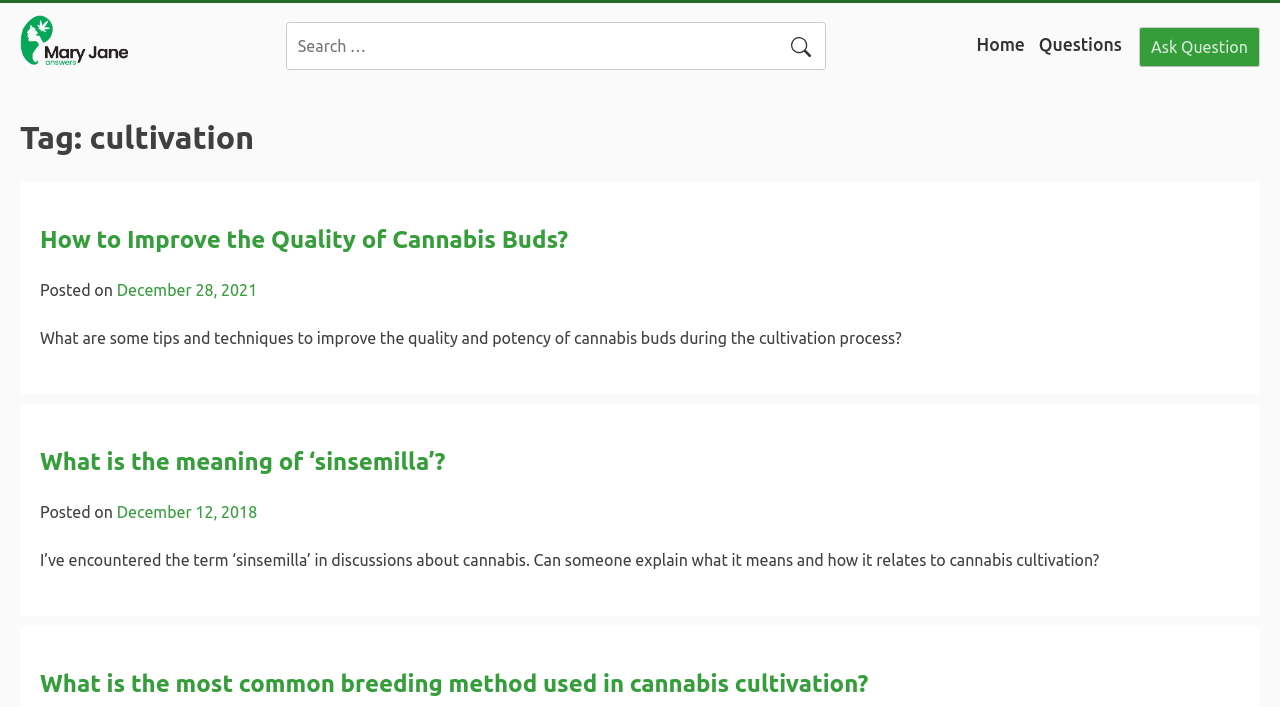Locate the bounding box coordinates of the element I should click to achieve the following instruction: "Read the review of The Ghost Clause".

None